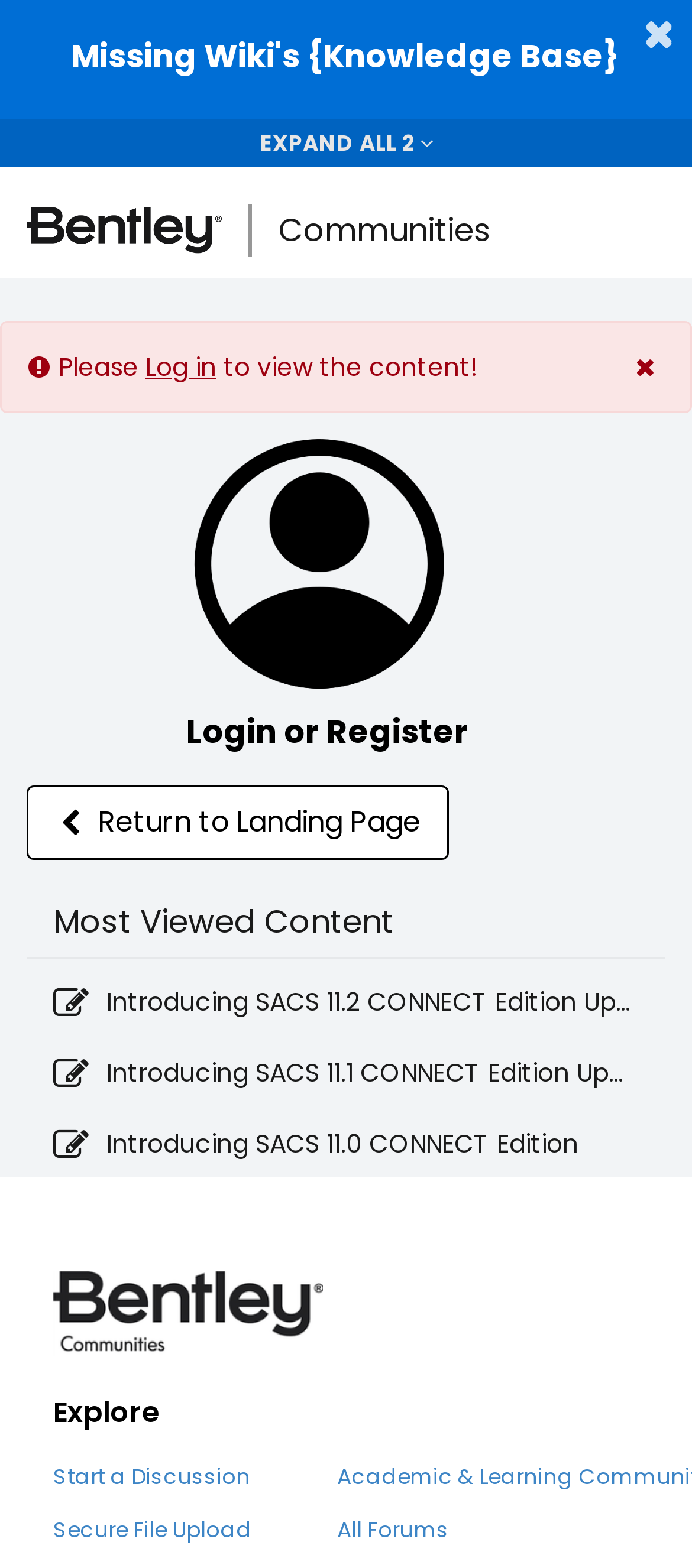Please mark the clickable region by giving the bounding box coordinates needed to complete this instruction: "View most viewed content".

[0.038, 0.56, 0.962, 0.758]